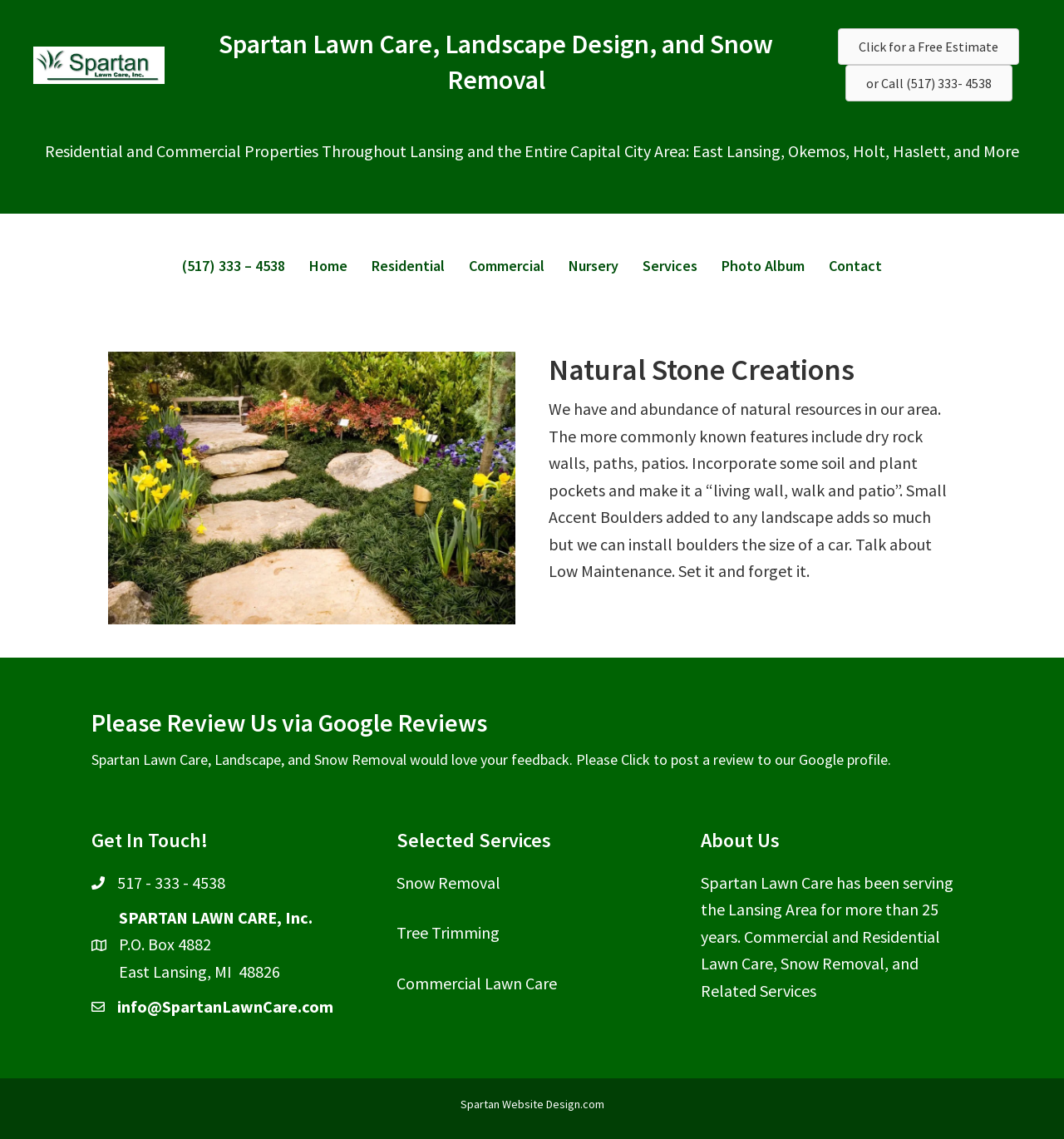Identify the coordinates of the bounding box for the element described below: "0 comments". Return the coordinates as four float numbers between 0 and 1: [left, top, right, bottom].

None